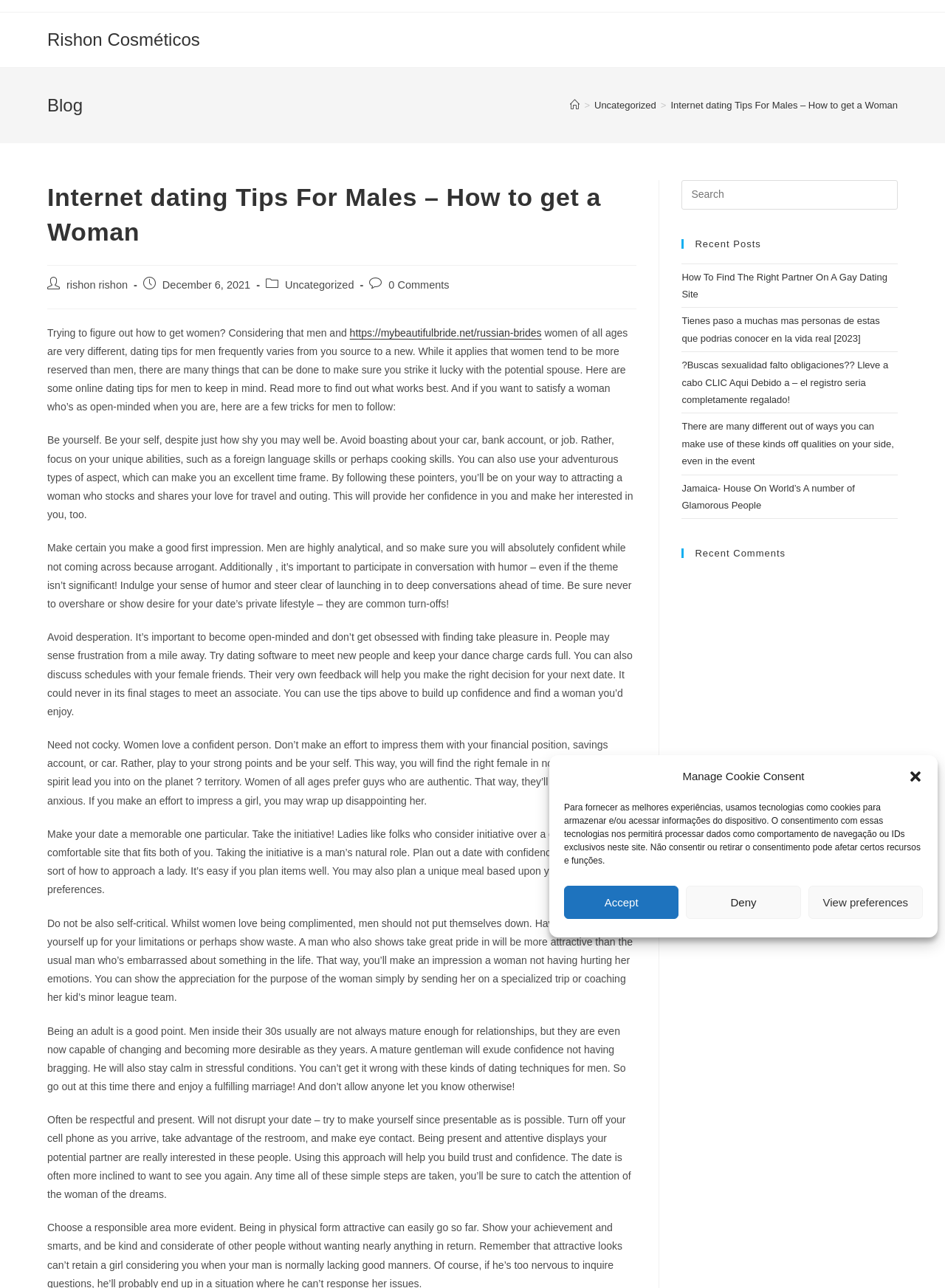What is the category of the current blog post?
Please describe in detail the information shown in the image to answer the question.

I determined the category of the current blog post by looking at the breadcrumbs navigation section, which shows the hierarchy of the current page. The last item in the breadcrumbs is 'Internet dating Tips For Males – How to get a Woman', and it is categorized under 'Uncategorized'.